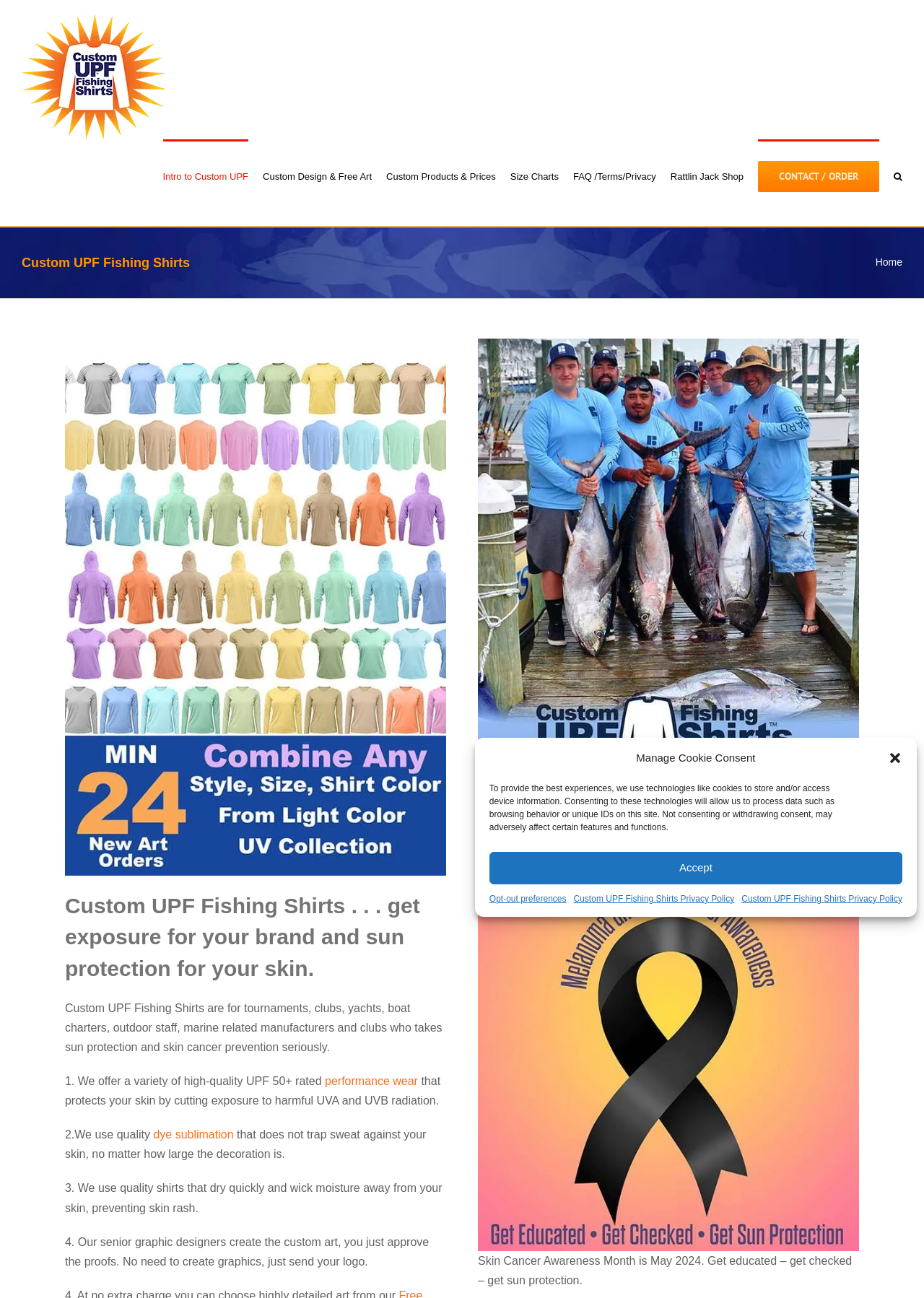Locate the bounding box coordinates of the area you need to click to fulfill this instruction: 'Search for something'. The coordinates must be in the form of four float numbers ranging from 0 to 1: [left, top, right, bottom].

[0.967, 0.107, 0.977, 0.163]